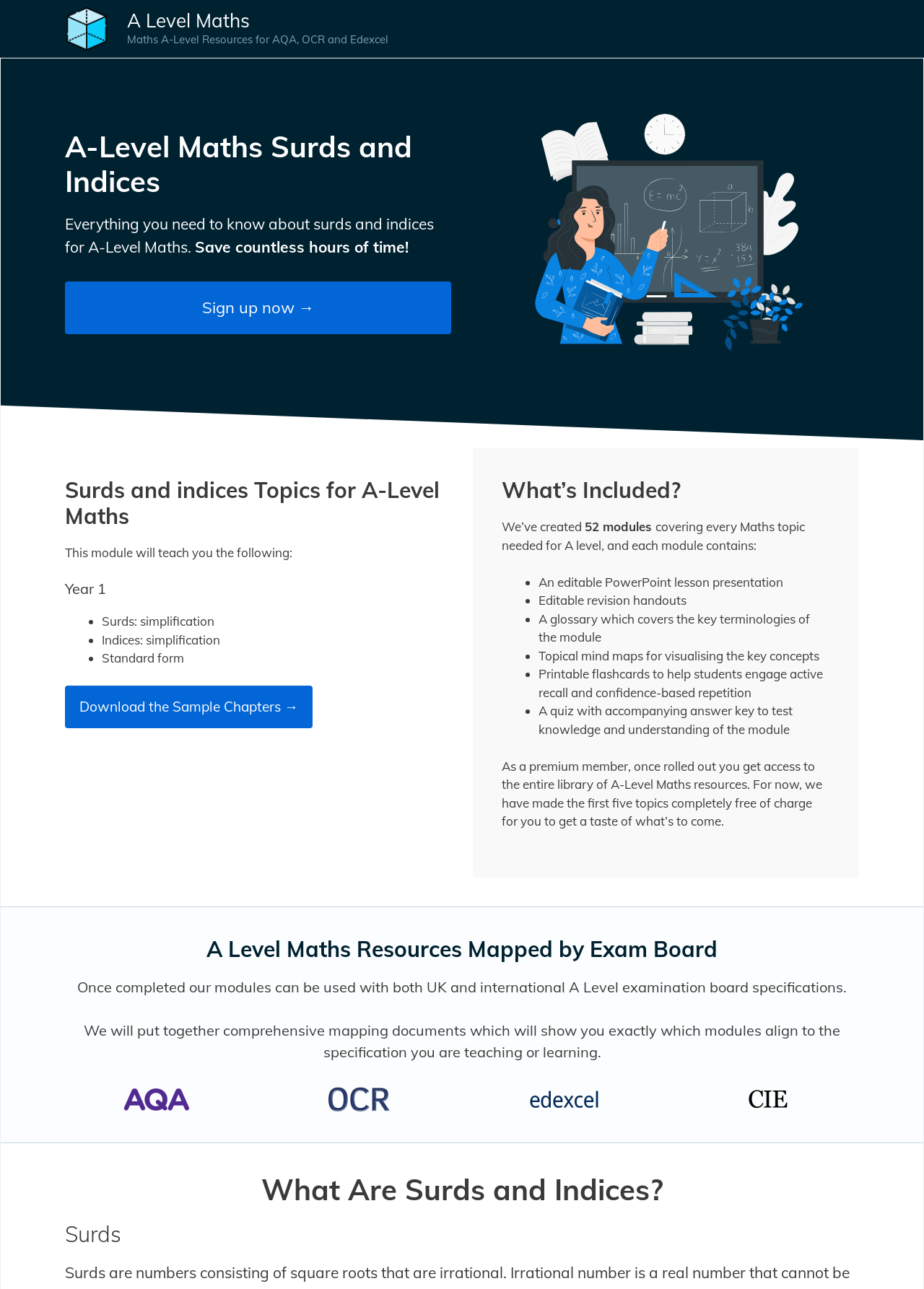What is the main topic of this webpage?
Using the visual information from the image, give a one-word or short-phrase answer.

Surds and Indices